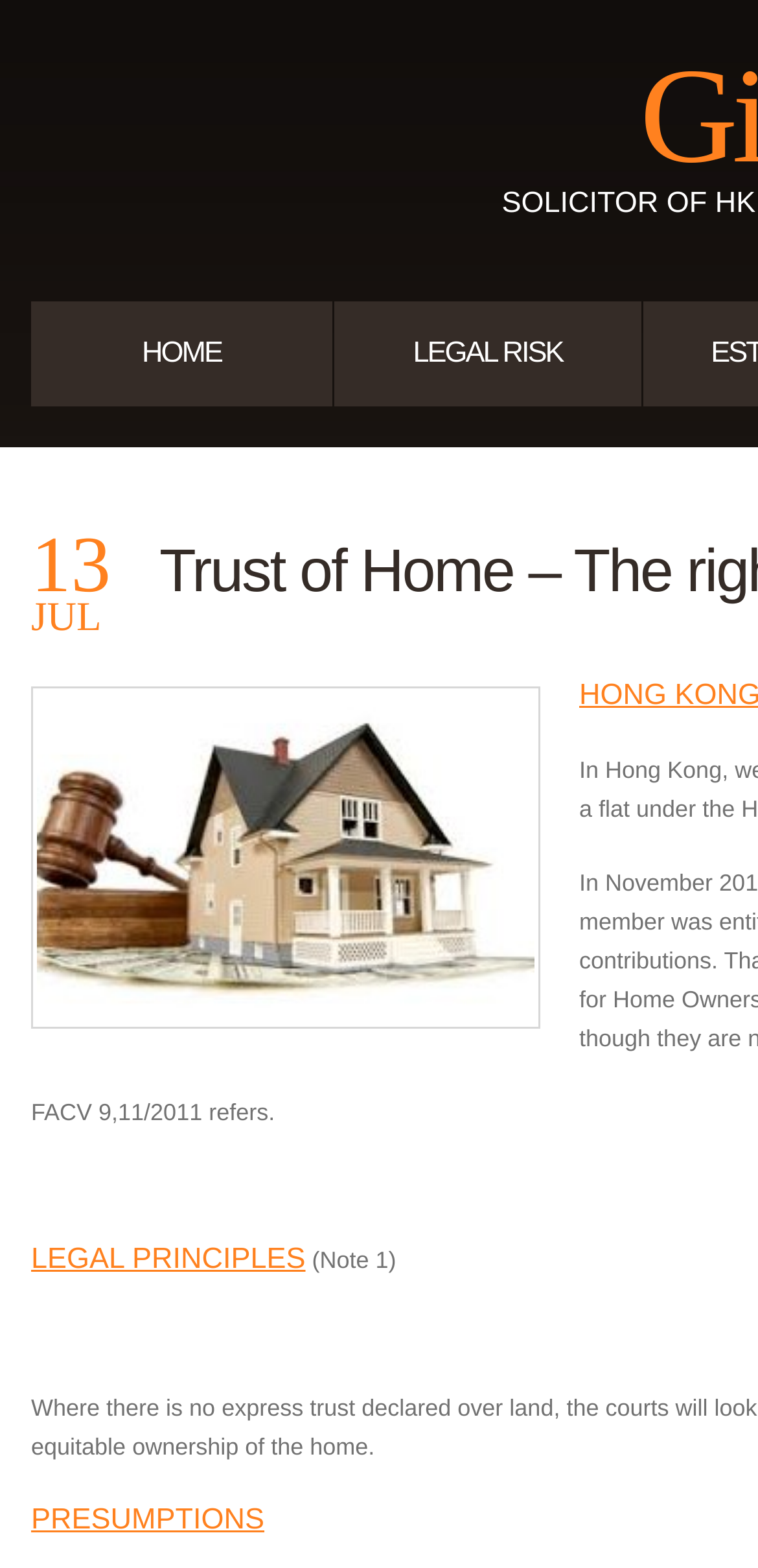Provide a short answer using a single word or phrase for the following question: 
What is the first menu item?

HOME